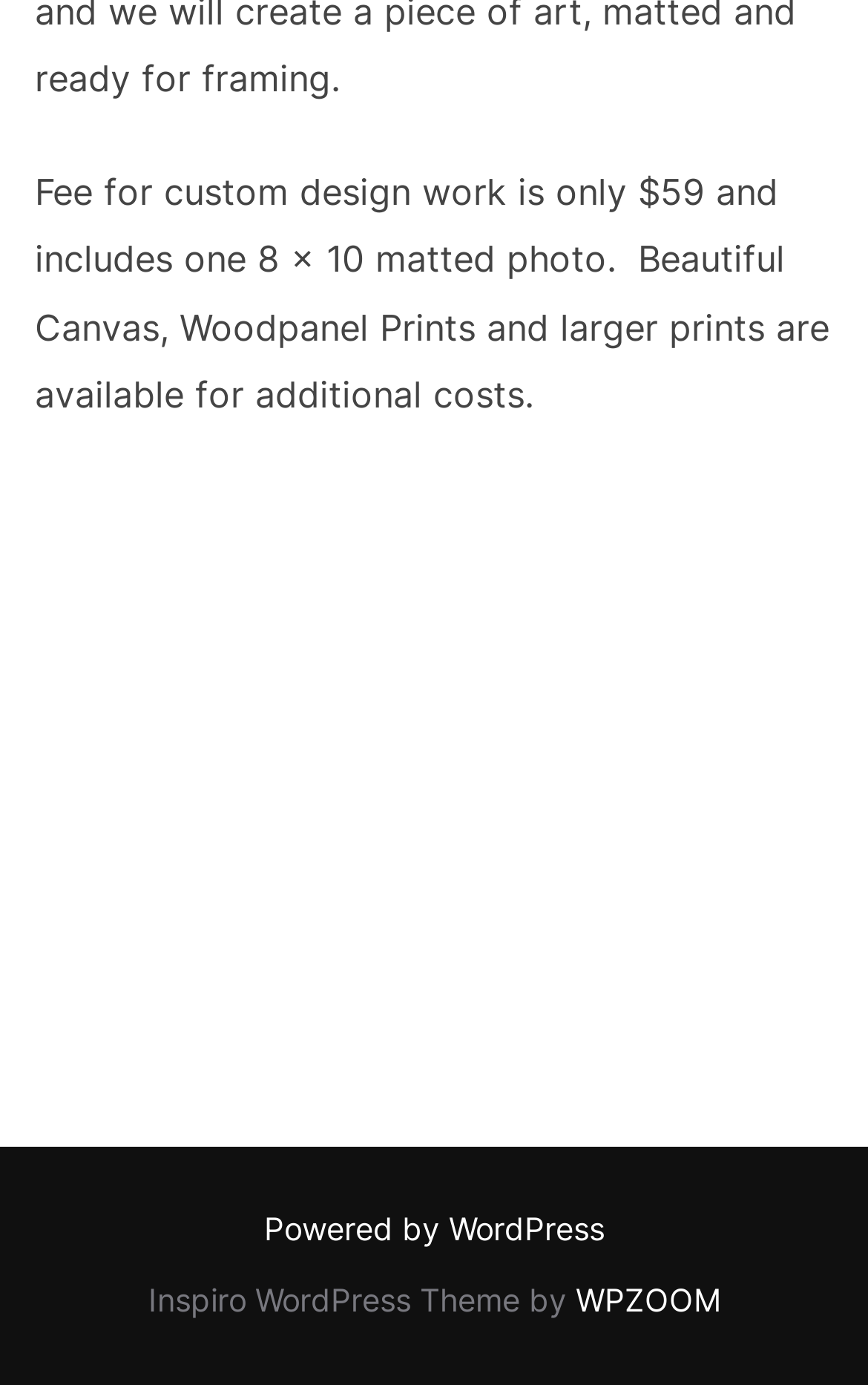Give the bounding box coordinates for the element described as: "Powered by WordPress".

[0.304, 0.873, 0.696, 0.9]